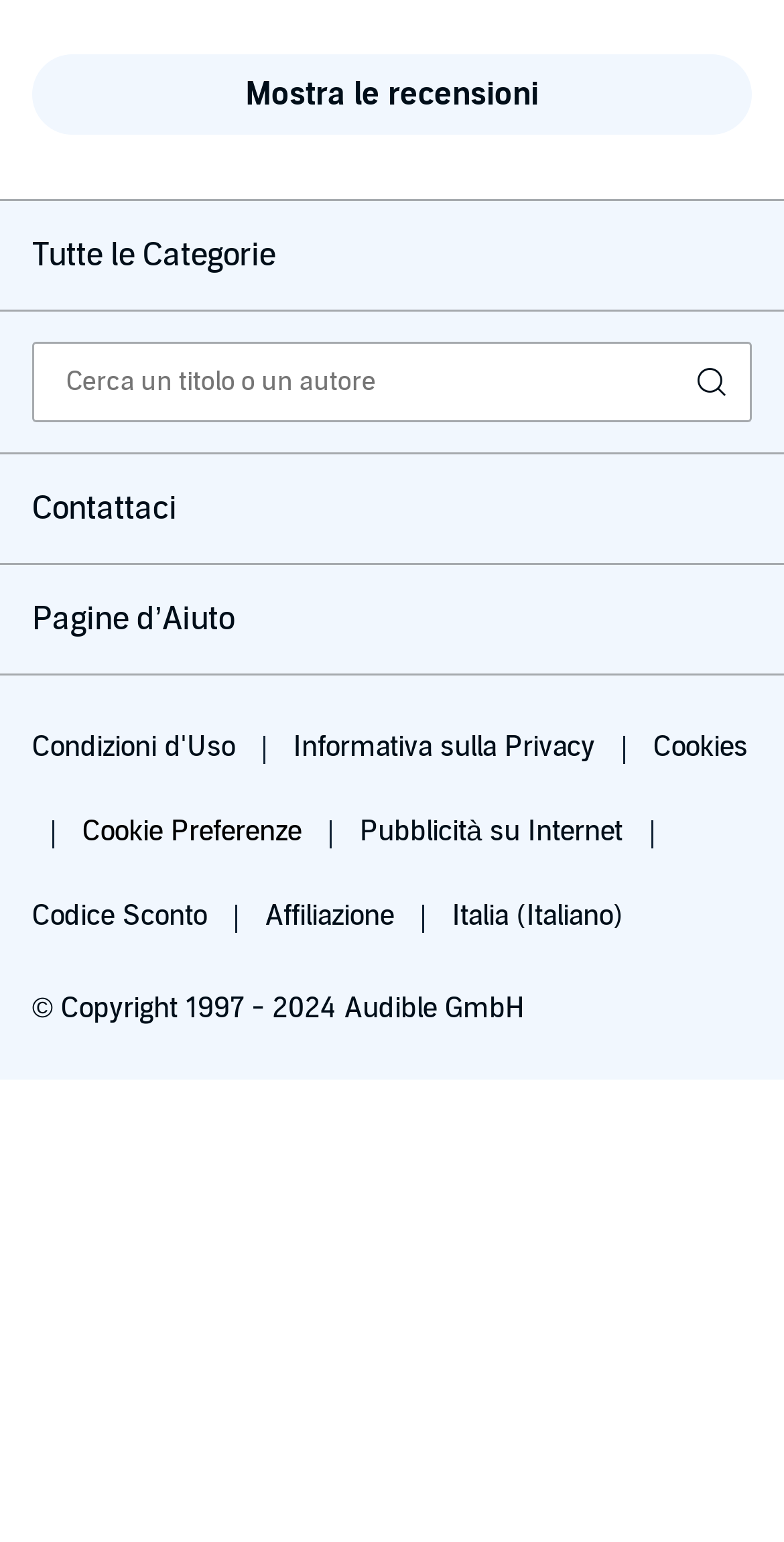Please locate the bounding box coordinates of the element that needs to be clicked to achieve the following instruction: "View cookie preferences". The coordinates should be four float numbers between 0 and 1, i.e., [left, top, right, bottom].

[0.105, 0.529, 0.385, 0.551]